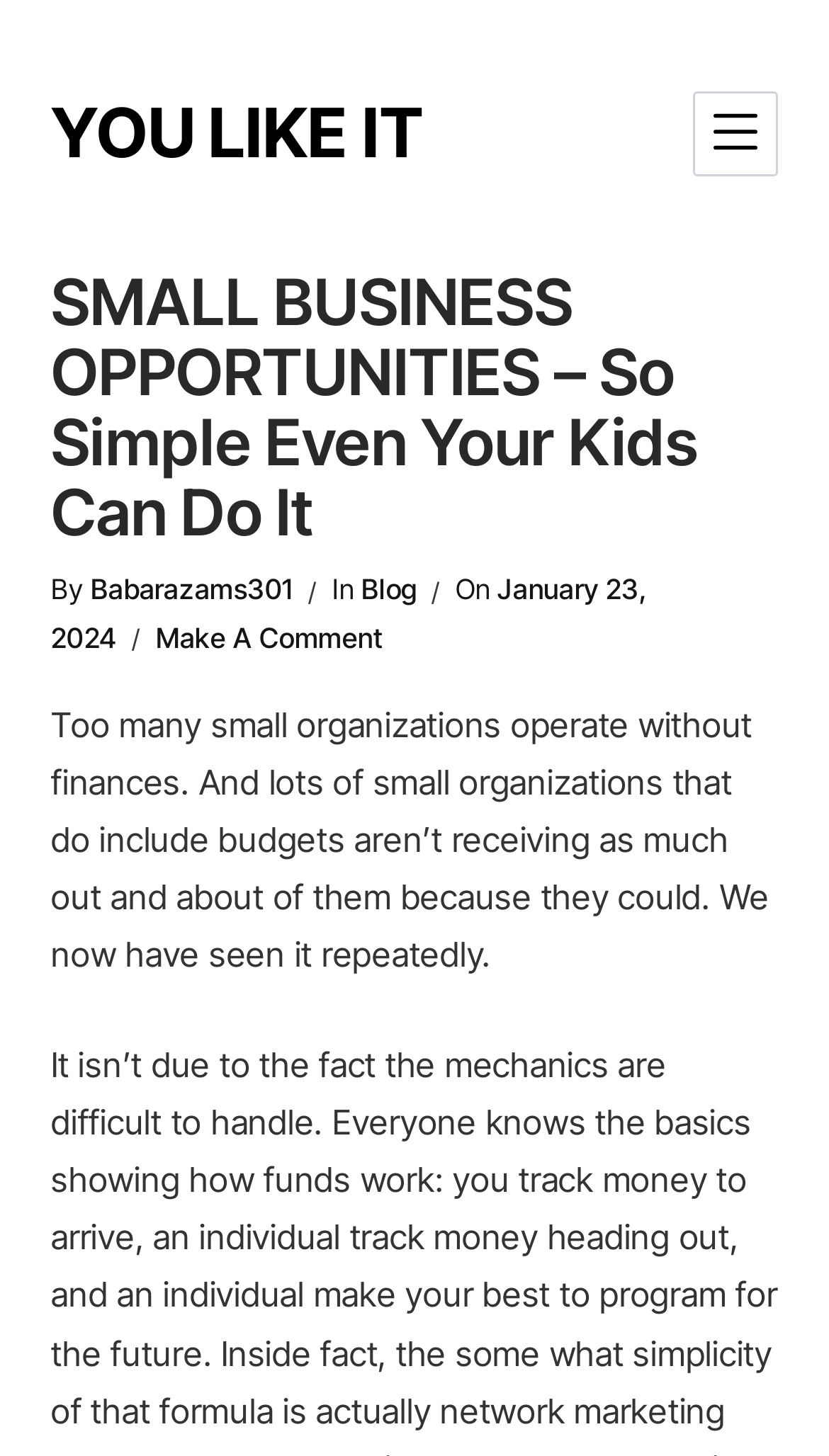What is the date of the blog post?
Answer the question with detailed information derived from the image.

I found the date of the blog post by looking at the time element, which contains the text 'January 23, 2024', indicating the date the blog post was published.